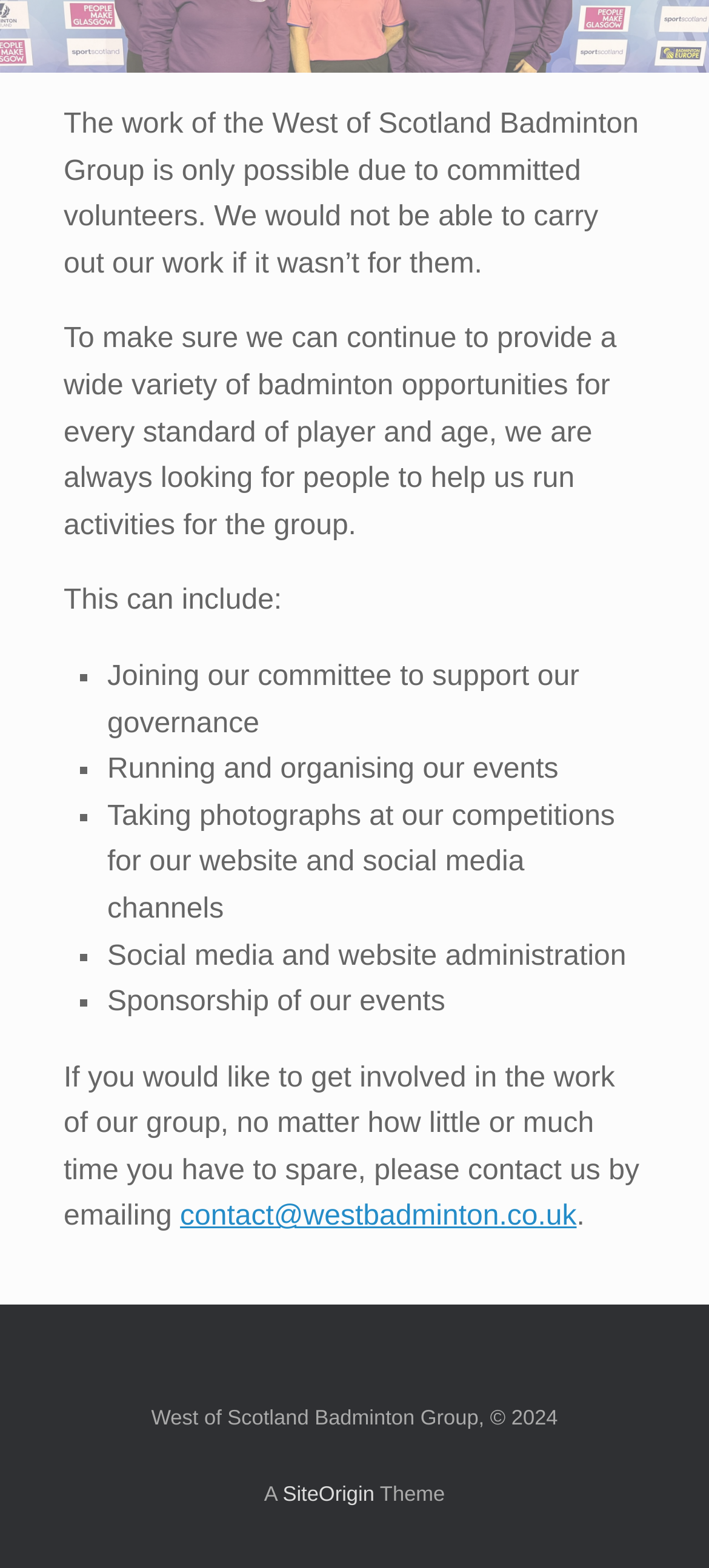Find the bounding box of the element with the following description: "SiteOrigin". The coordinates must be four float numbers between 0 and 1, formatted as [left, top, right, bottom].

[0.399, 0.947, 0.528, 0.961]